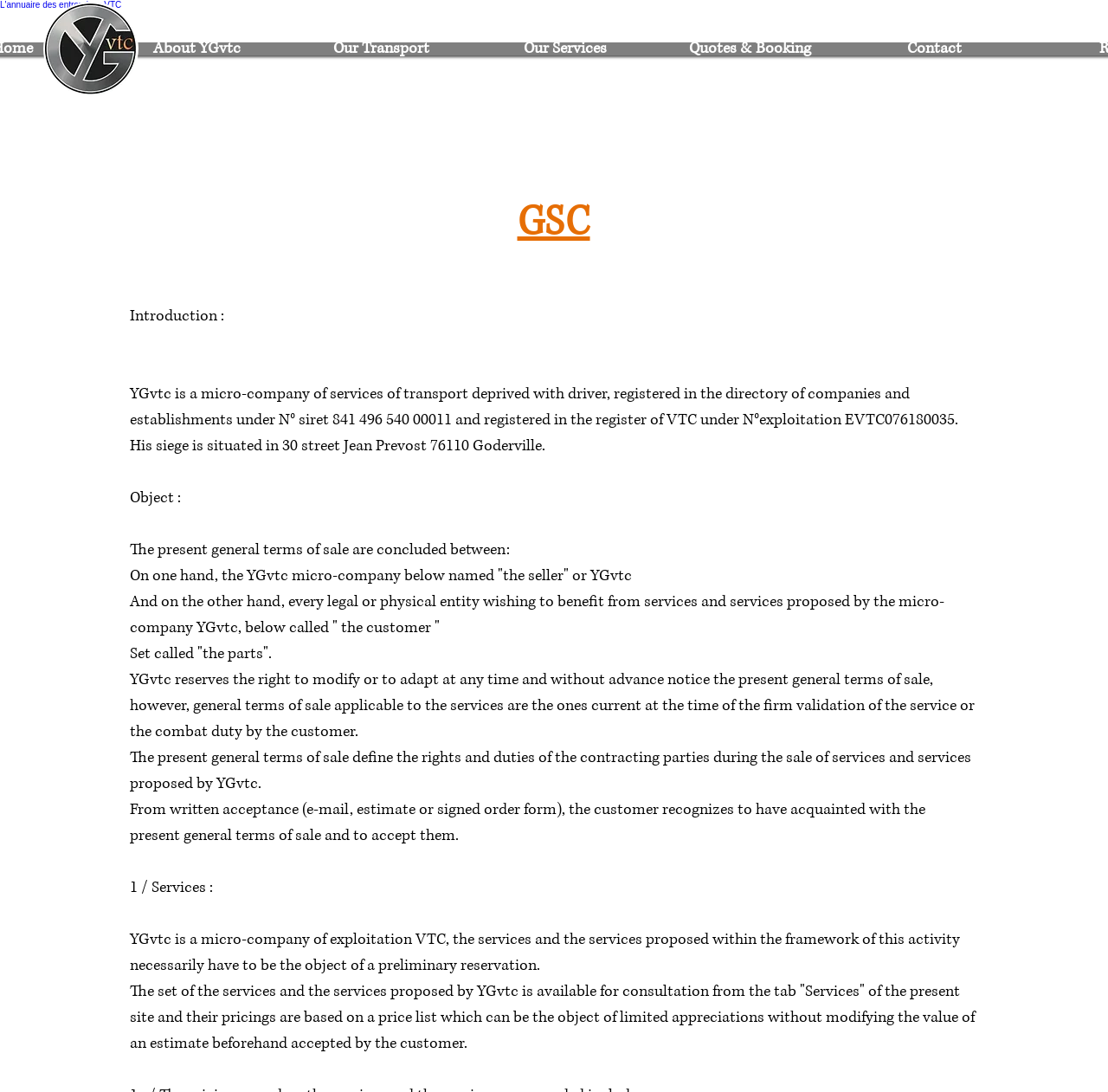Summarize the webpage comprehensively, mentioning all visible components.

The webpage is about GSC | YGvtc, a micro-company providing transportation services with drivers. At the top-left corner, there is a link to "L'annuaire des entreprises VTC" and an image of the company's logo, "log vtc 2.jpg". Below the logo, there are five links to different sections of the website: "About YGvtc", "Our Transport", "Our Services", "Quotes & Booking", and "Contact".

In the middle of the page, there is a heading "GSC" and a section that introduces YGvtc, describing it as a micro-company registered in the directory of companies and establishments, with its address and registration numbers. 

Below the introduction, there are several paragraphs of text that outline the general terms of sale for YGvtc's services. The text is divided into sections with headings such as "Object", "The present general terms of sale are concluded between", and "Services". The text explains the rights and duties of the contracting parties, the modification of general terms of sale, and the acceptance of these terms by the customer. 

There are no images on the page apart from the company logo. The overall content of the page is focused on providing information about YGvtc and its services, as well as outlining the general terms of sale for customers.